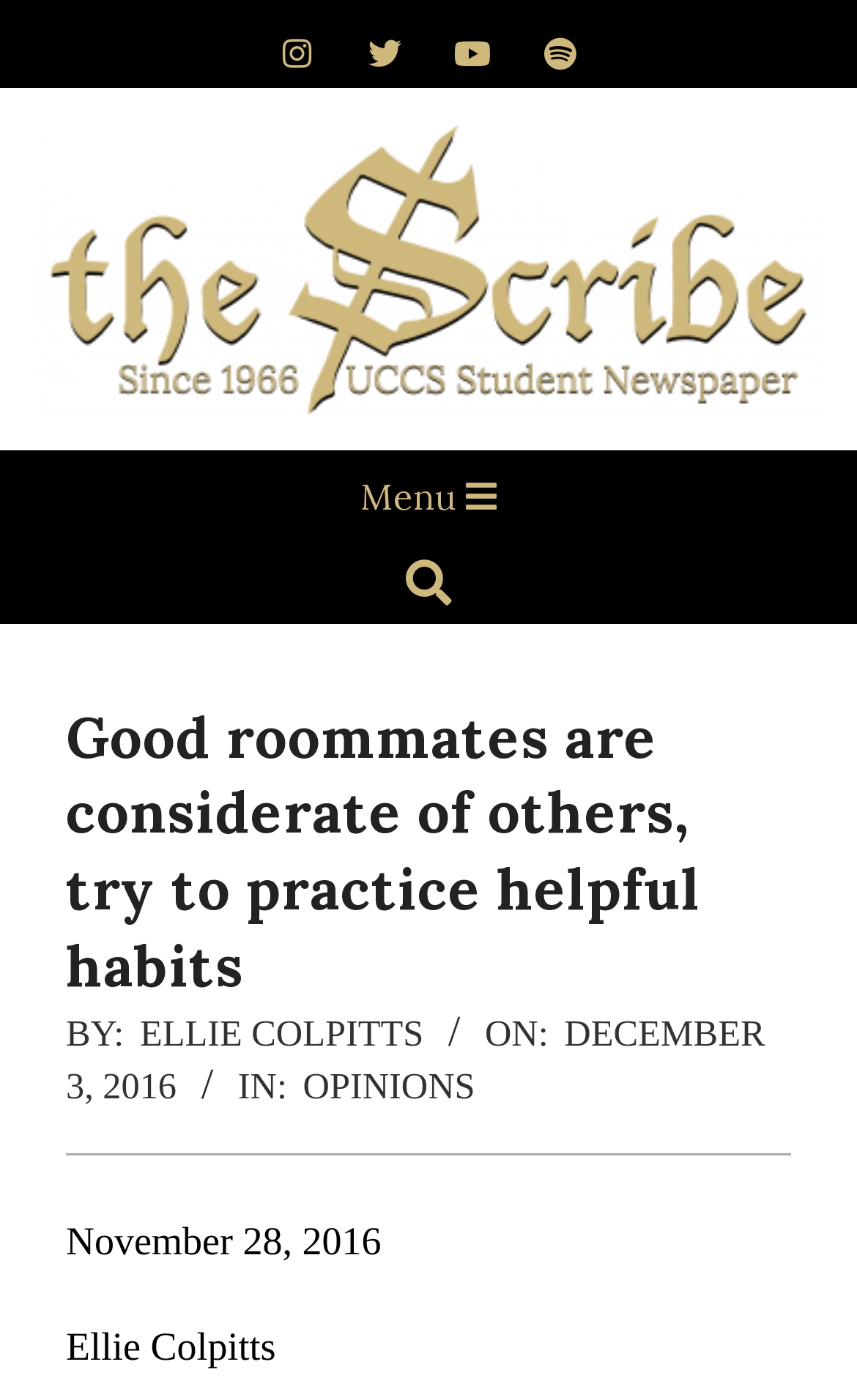Please give a succinct answer using a single word or phrase:
What is the category of the article?

OPINIONS